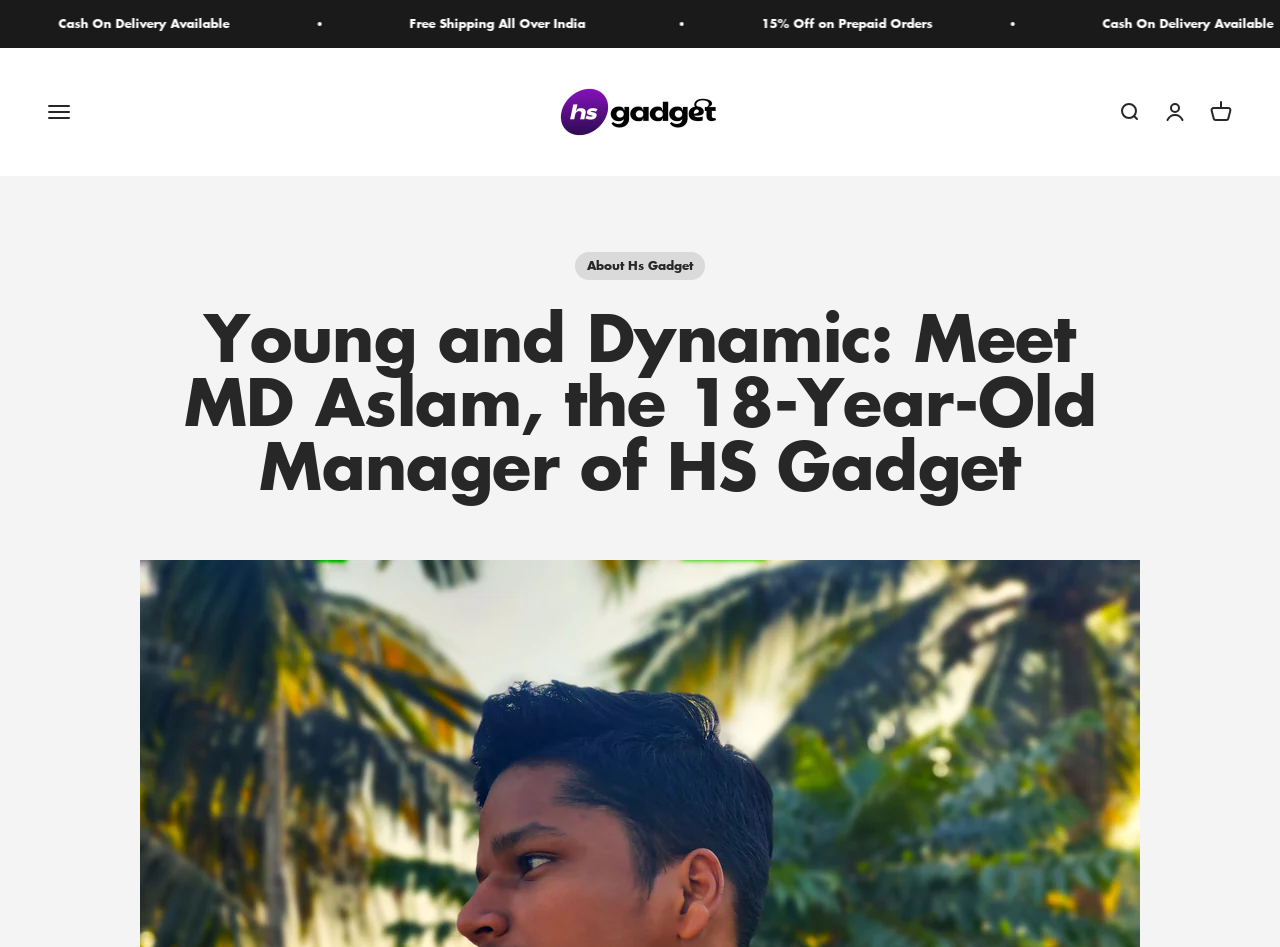What is the name of the gadget company?
Utilize the information in the image to give a detailed answer to the question.

The link 'HS GADGET' is present on the webpage, which suggests that HS Gadget is the name of the gadget company.